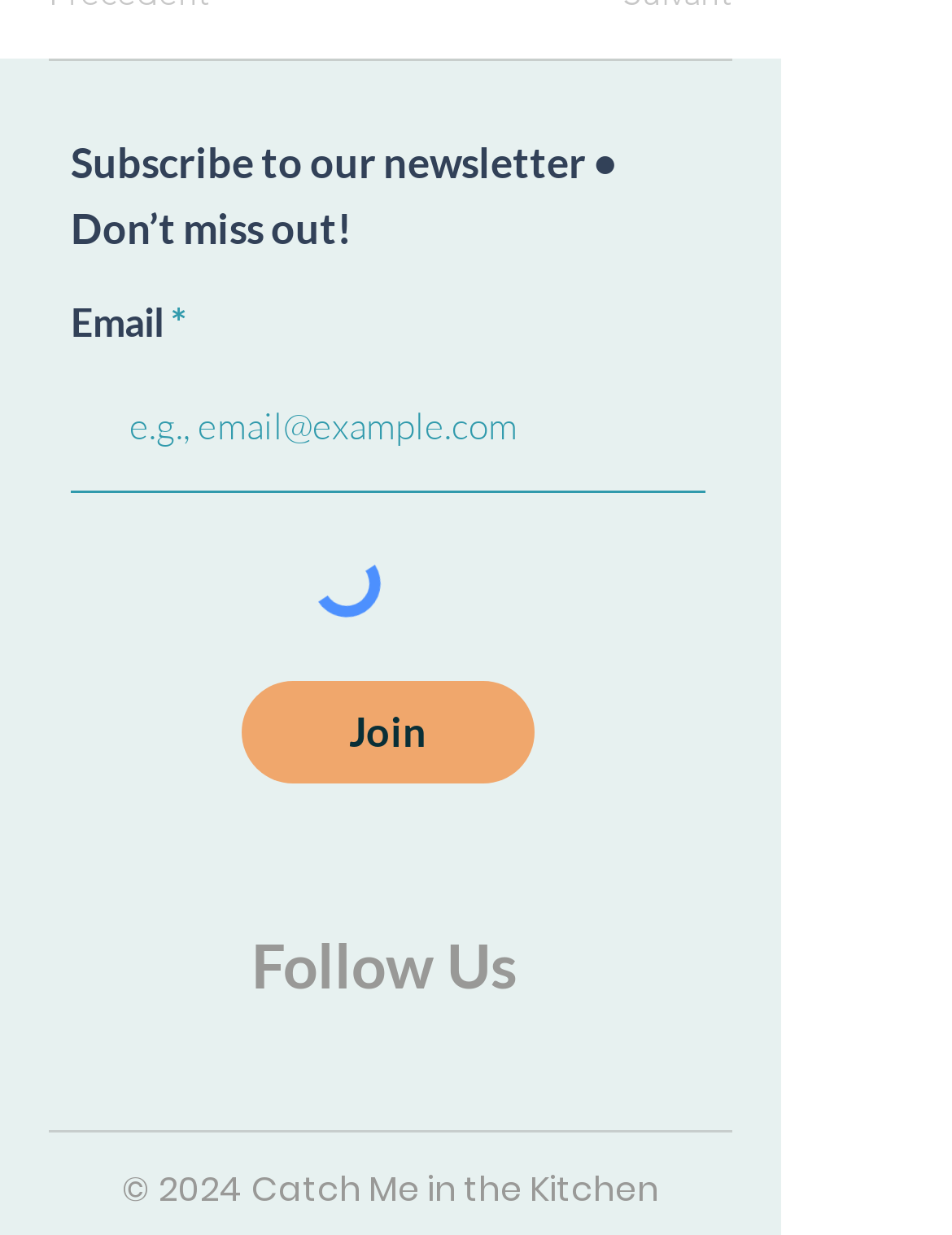Find the bounding box of the web element that fits this description: "title="My Cart"".

None